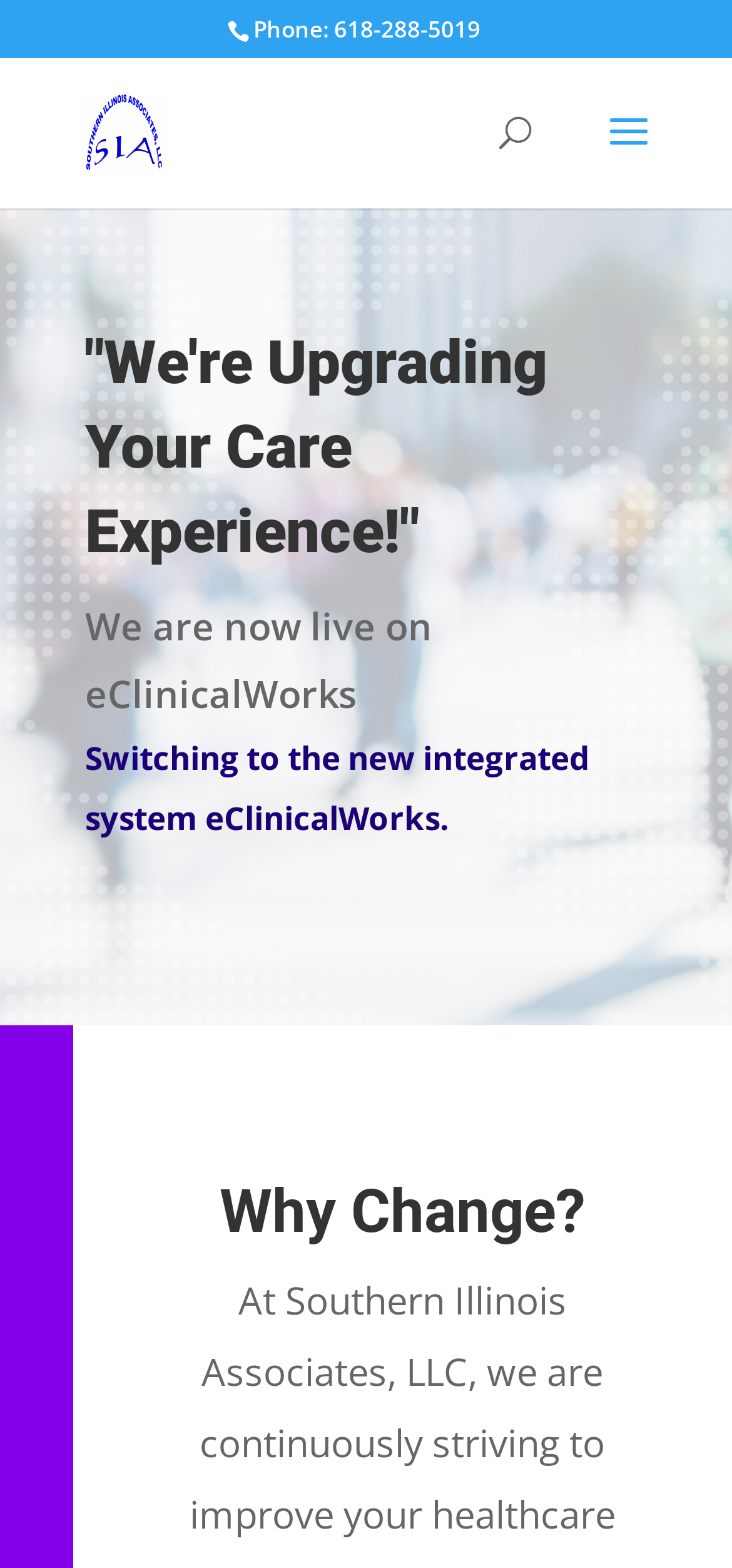Locate the bounding box of the user interface element based on this description: "name="s" placeholder="Search …" title="Search for:"".

[0.463, 0.037, 0.823, 0.039]